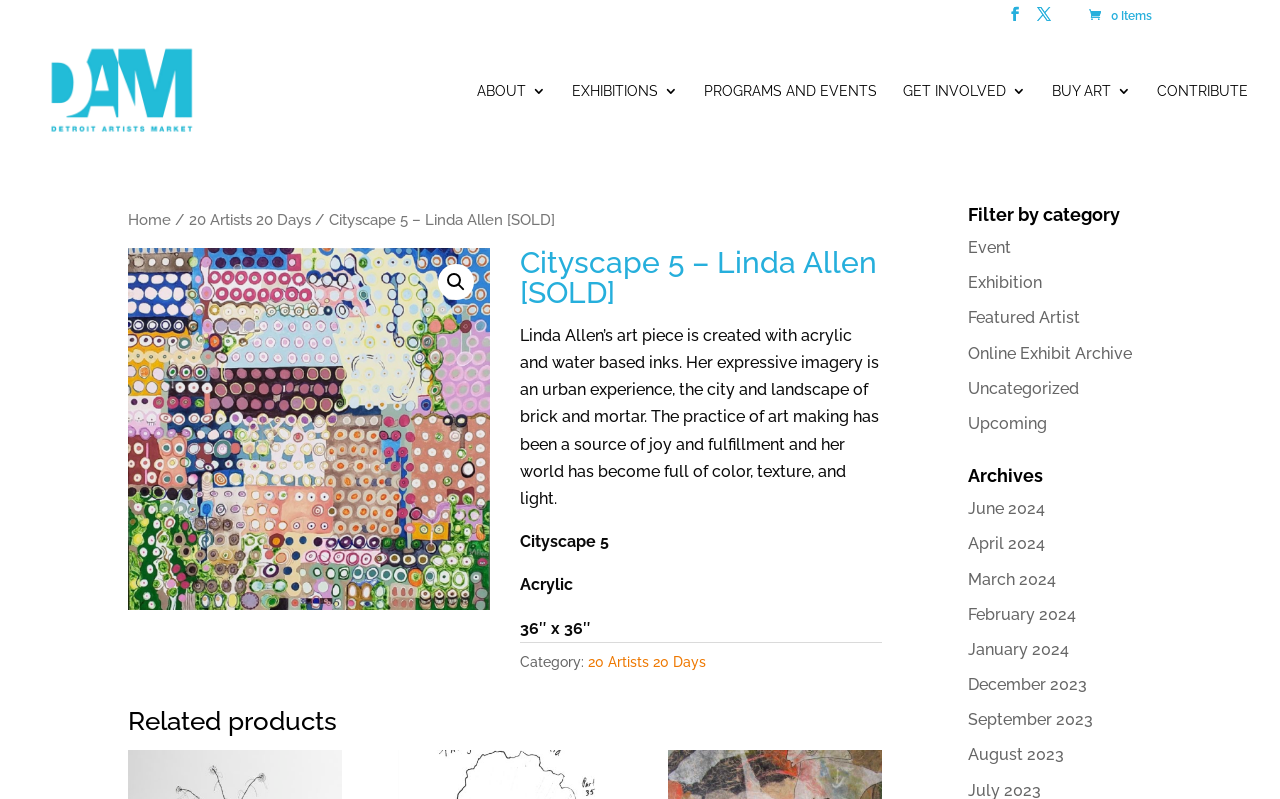Bounding box coordinates should be provided in the format (top-left x, top-left y, bottom-right x, bottom-right y) with all values between 0 and 1. Identify the bounding box for this UI element: September 2023

[0.756, 0.889, 0.854, 0.913]